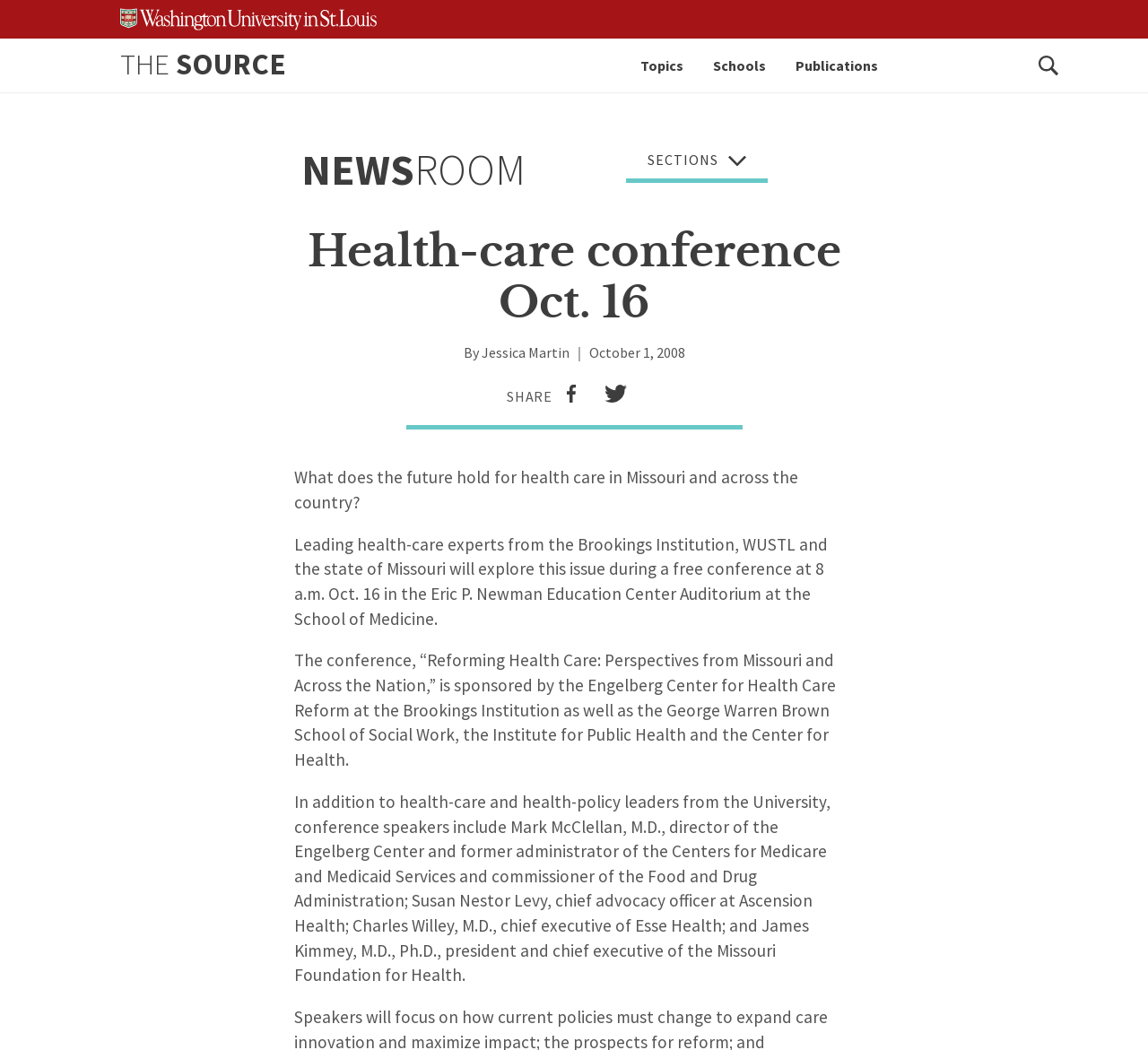Determine the bounding box coordinates for the area that should be clicked to carry out the following instruction: "Share on facebook".

[0.481, 0.367, 0.514, 0.389]